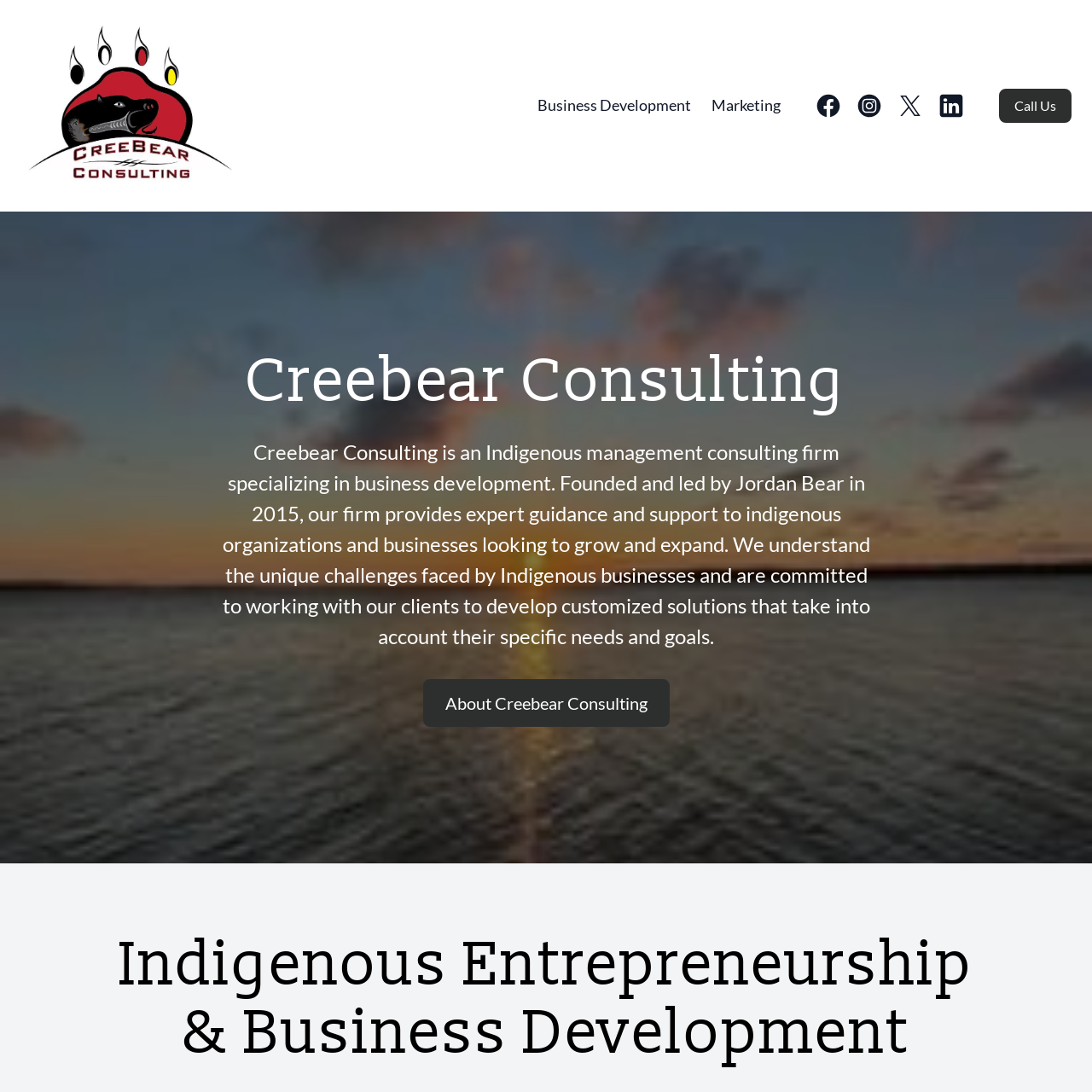Kindly respond to the following question with a single word or a brief phrase: 
What services does Creebear Consulting offer?

Business Development, Marketing